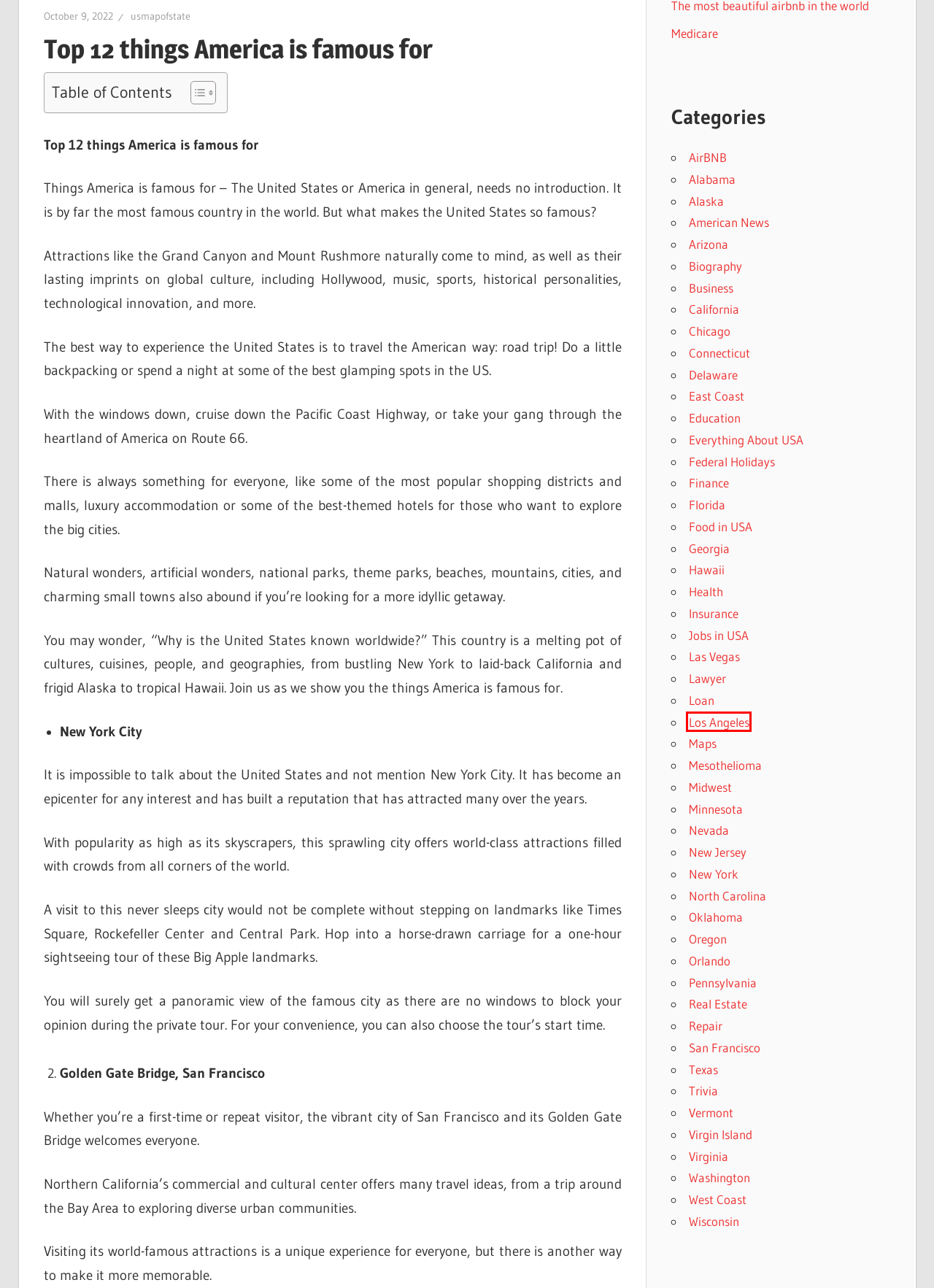You are presented with a screenshot of a webpage that includes a red bounding box around an element. Determine which webpage description best matches the page that results from clicking the element within the red bounding box. Here are the candidates:
A. Everything About USA - US Map Of State
B. Los Angeles - US Map Of State
C. New Jersey - US Map Of State
D. Washington - US Map Of State
E. Virgin Island - US Map Of State
F. Florida - US Map Of State
G. Oregon - US Map Of State
H. New York - US Map Of State

B